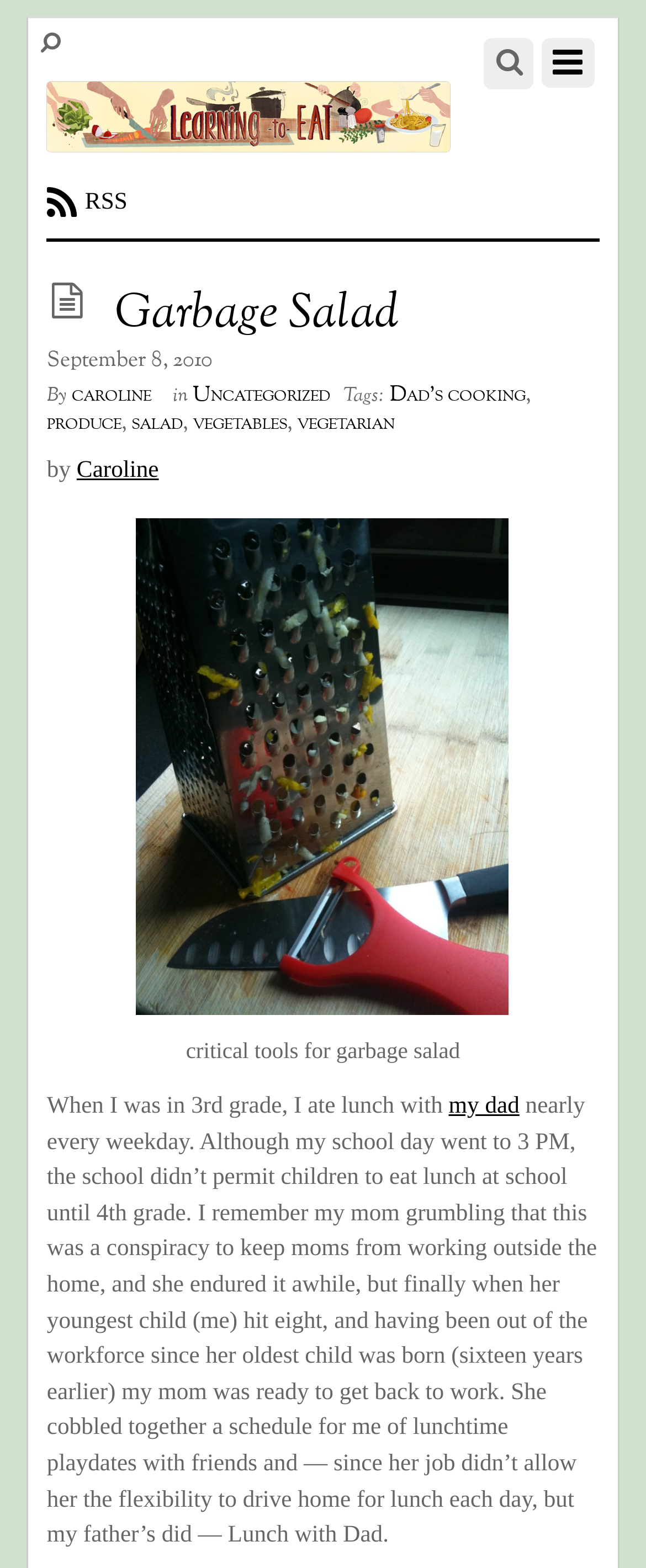Who did the author eat lunch with in 3rd grade?
Look at the image and answer with only one word or phrase.

my dad